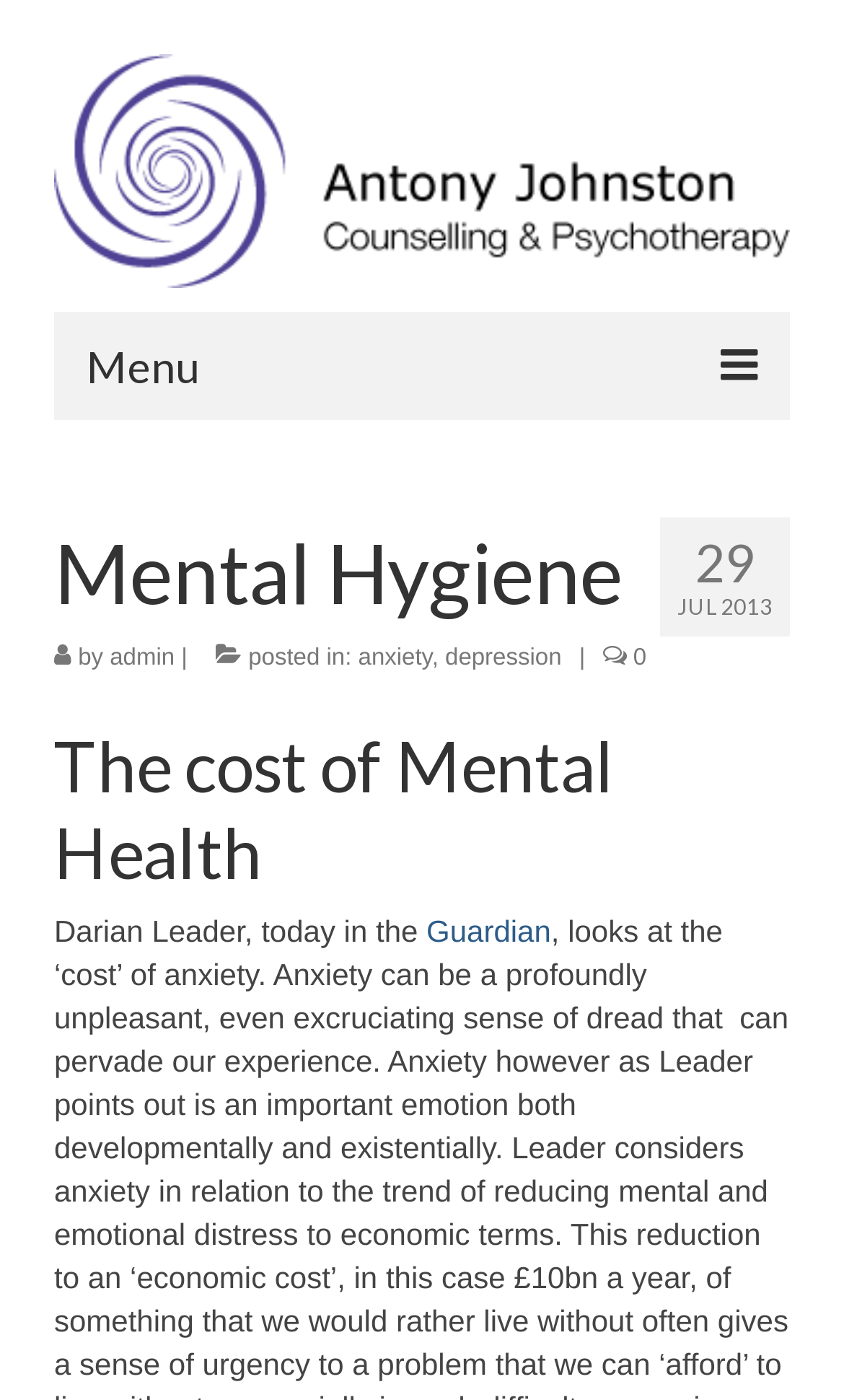What is the topic of the first blog post?
Based on the image, respond with a single word or phrase.

The cost of Mental Health